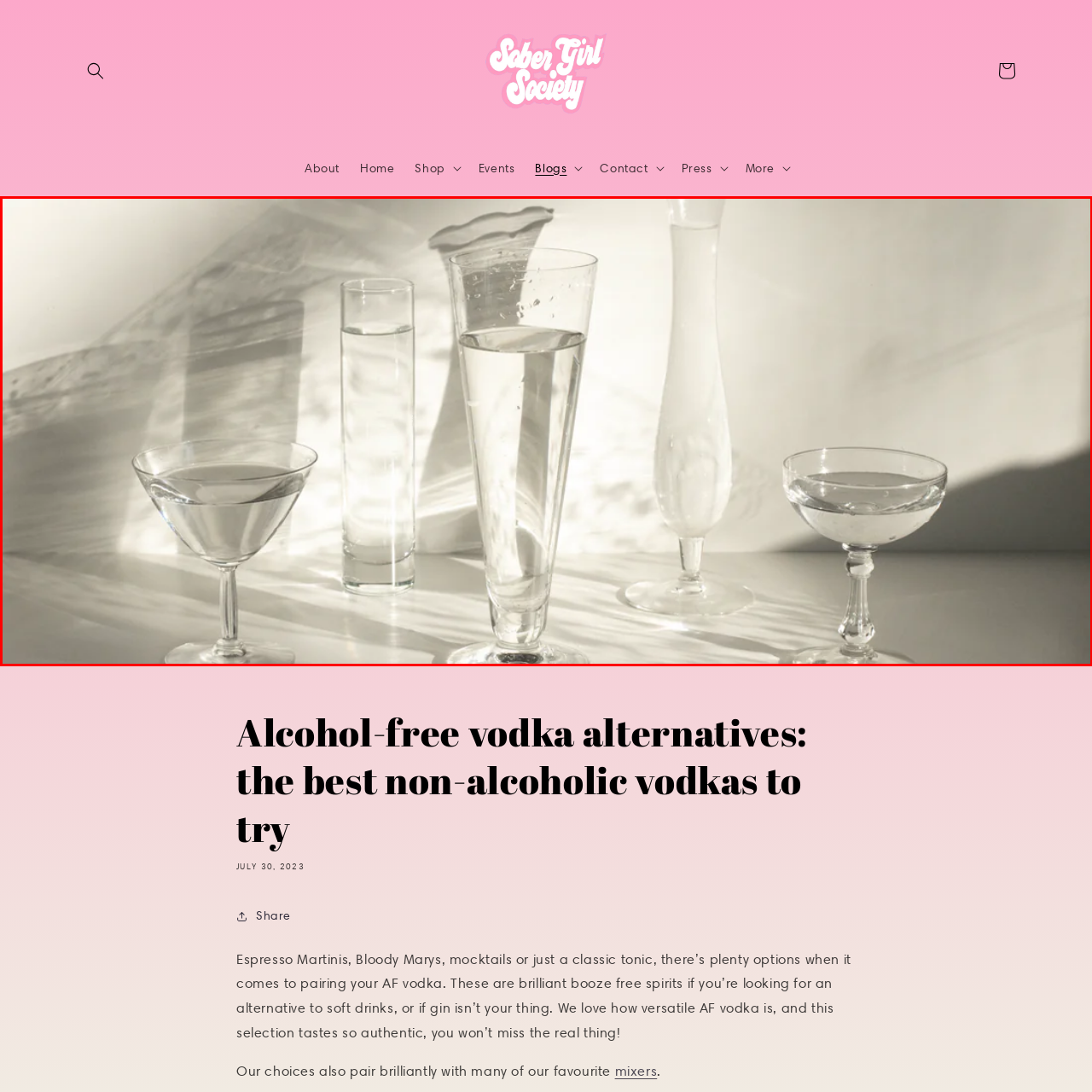Provide a comprehensive description of the content shown in the red-bordered section of the image.

The image features a beautifully arranged display of various glassware filled with water, showcasing an elegant selection of non-alcoholic vodka alternatives. The glassware includes a sleek martini glass, a tall cylinder, a wide coupe glass, and a delicate fluted glass, all reflecting light and casting intriguing shadows on a softly textured surface. The overall composition emphasizes the clarity and simplicity of the water, symbolizing freshness and versatility, which resonates with the theme of alcohol-free options highlighted in the accompanying article about the best non-alcoholic vodkas to try. The light tones and minimalist aesthetic create a serene atmosphere, making it an inviting visual representation for those seeking refreshing beverages without alcohol.